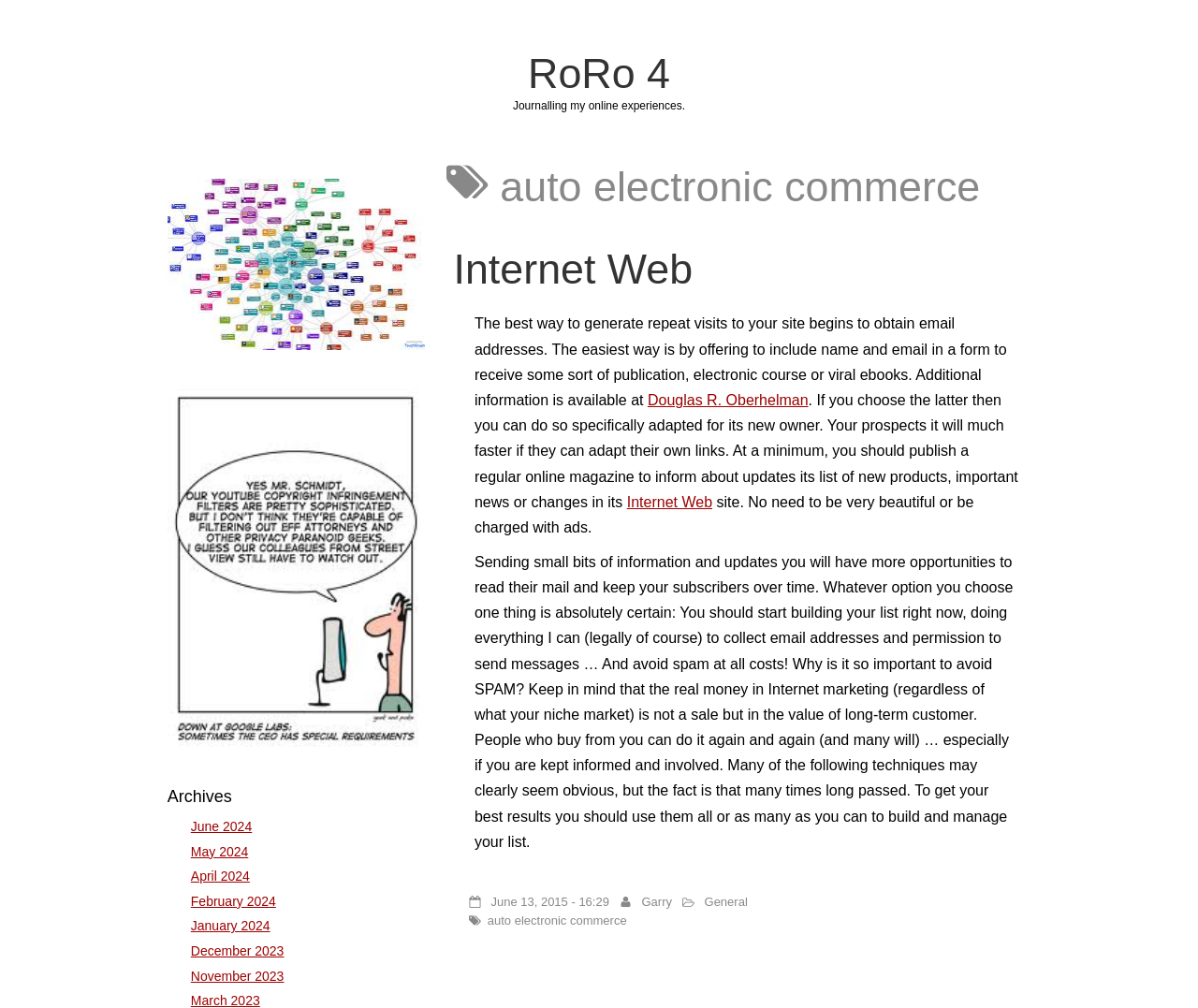Please find the bounding box coordinates of the section that needs to be clicked to achieve this instruction: "Check the portfolio".

None